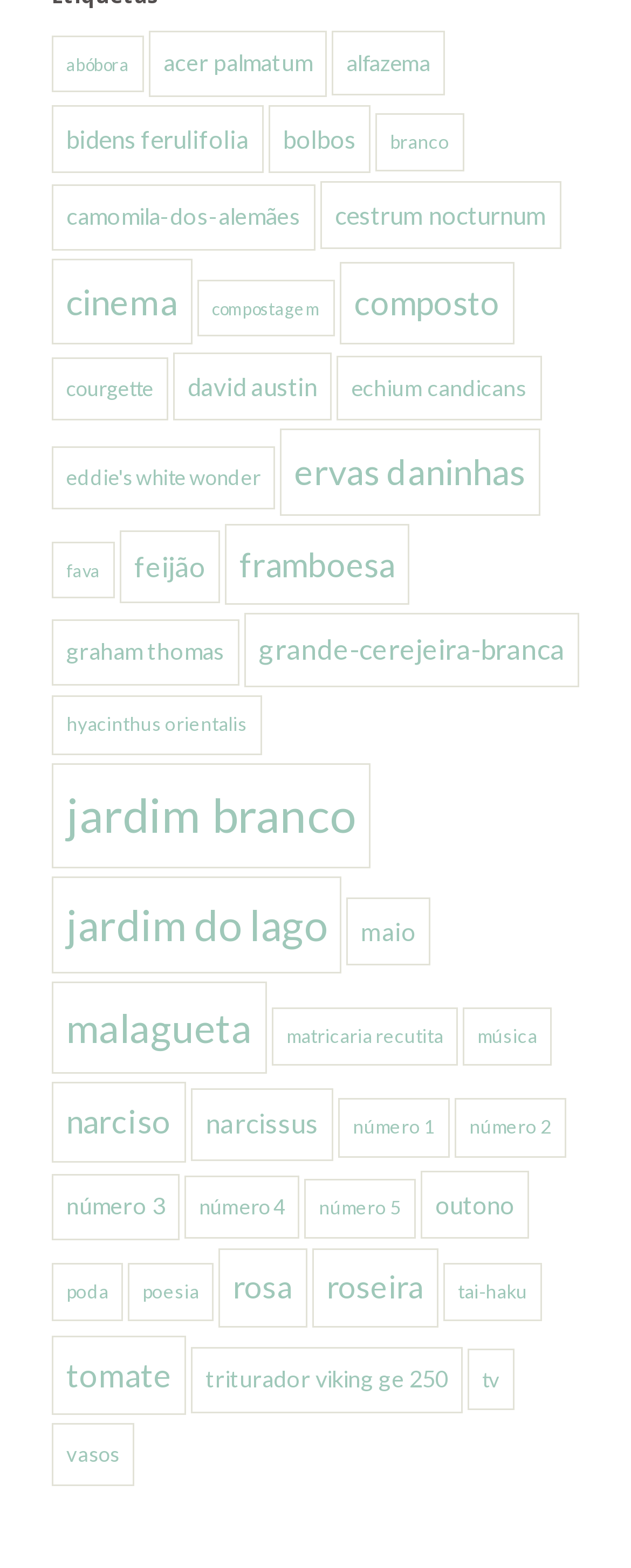Please determine the bounding box coordinates of the element's region to click for the following instruction: "learn about rosa".

[0.346, 0.796, 0.487, 0.846]